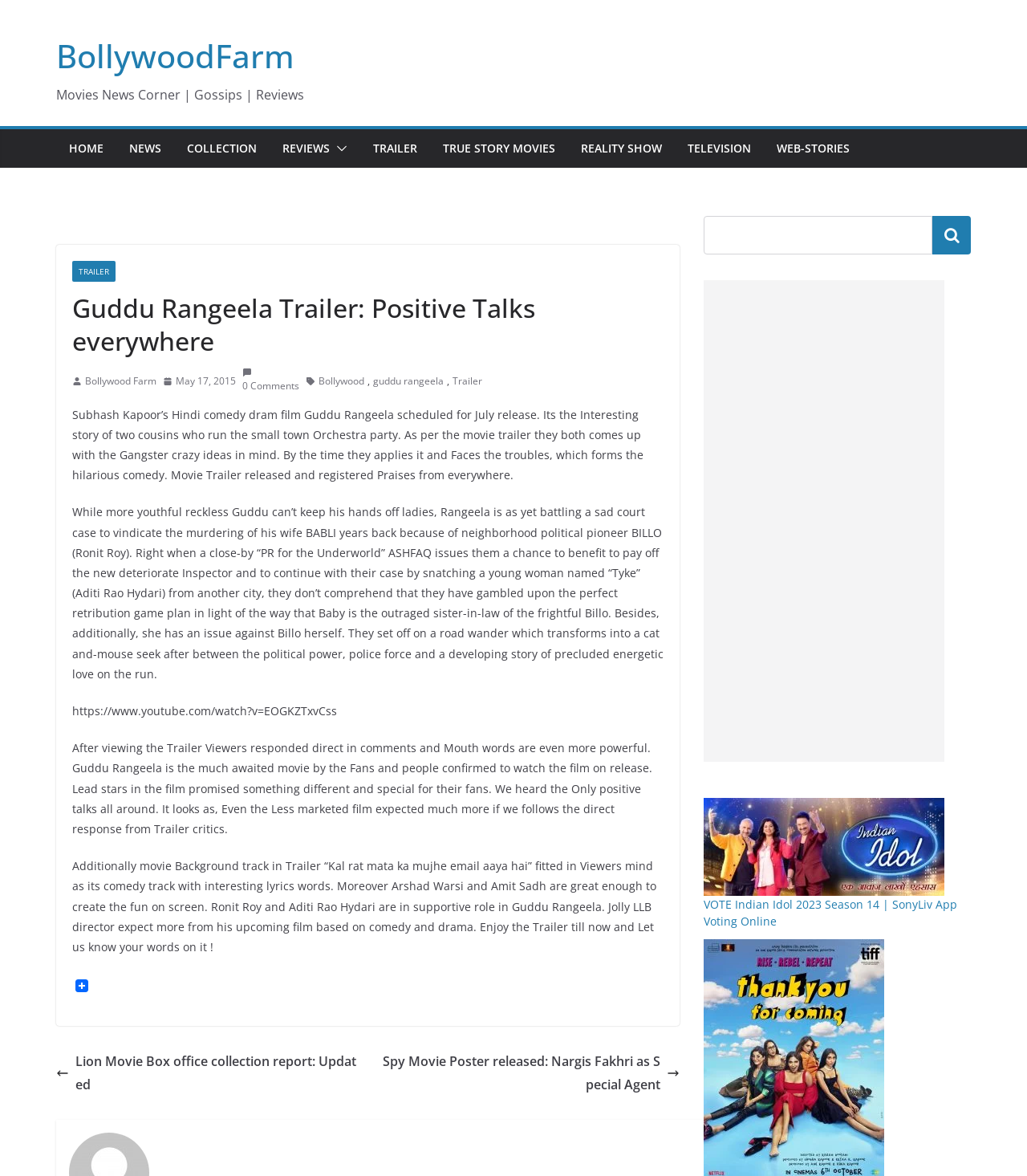Using the description "parent_node: REVIEWS", predict the bounding box of the relevant HTML element.

[0.321, 0.117, 0.338, 0.136]